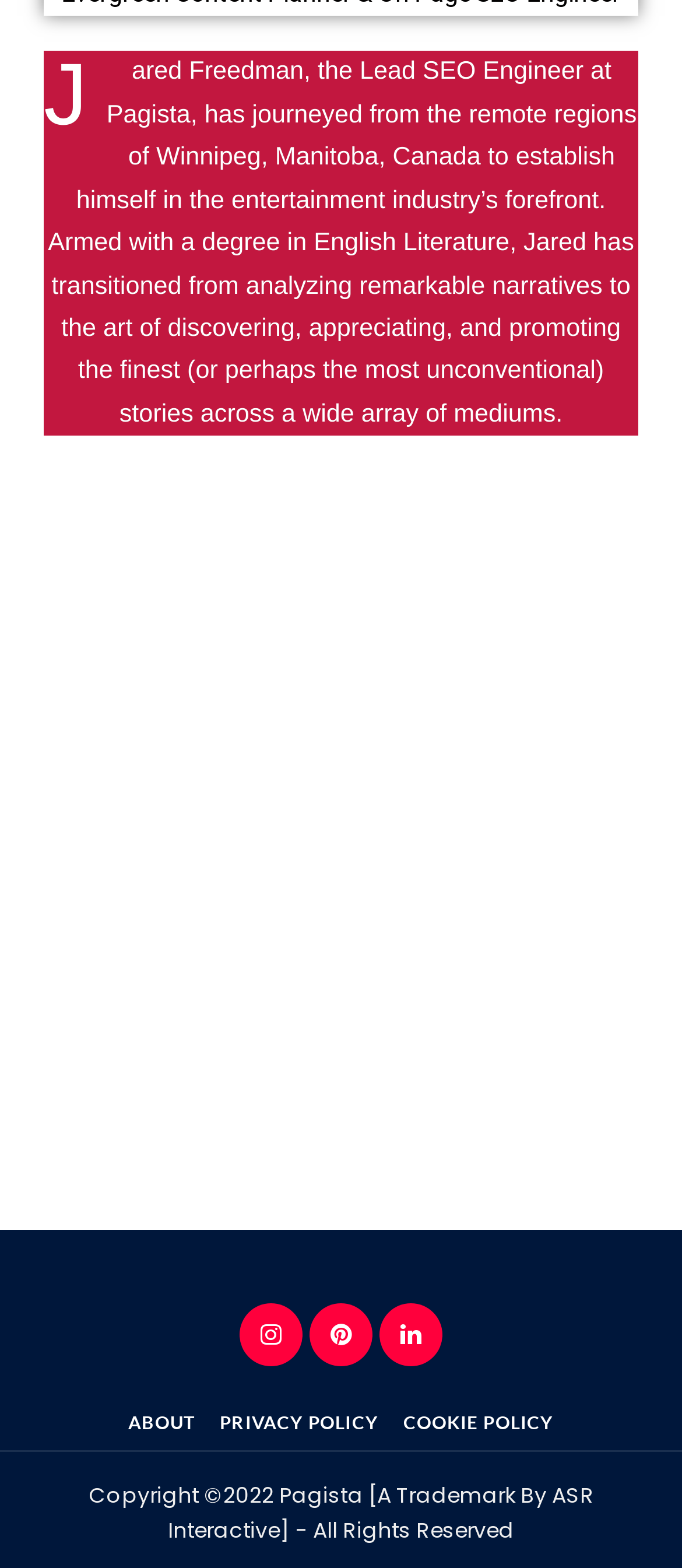What is the year of copyright mentioned on the webpage?
Please give a detailed and elaborate explanation in response to the question.

The StaticText element at the bottom of the webpage mentions 'Copyright ©2022 Pagista [A Trademark By ASR Interactive] - All Rights Reserved', which indicates that the year of copyright is 2022.